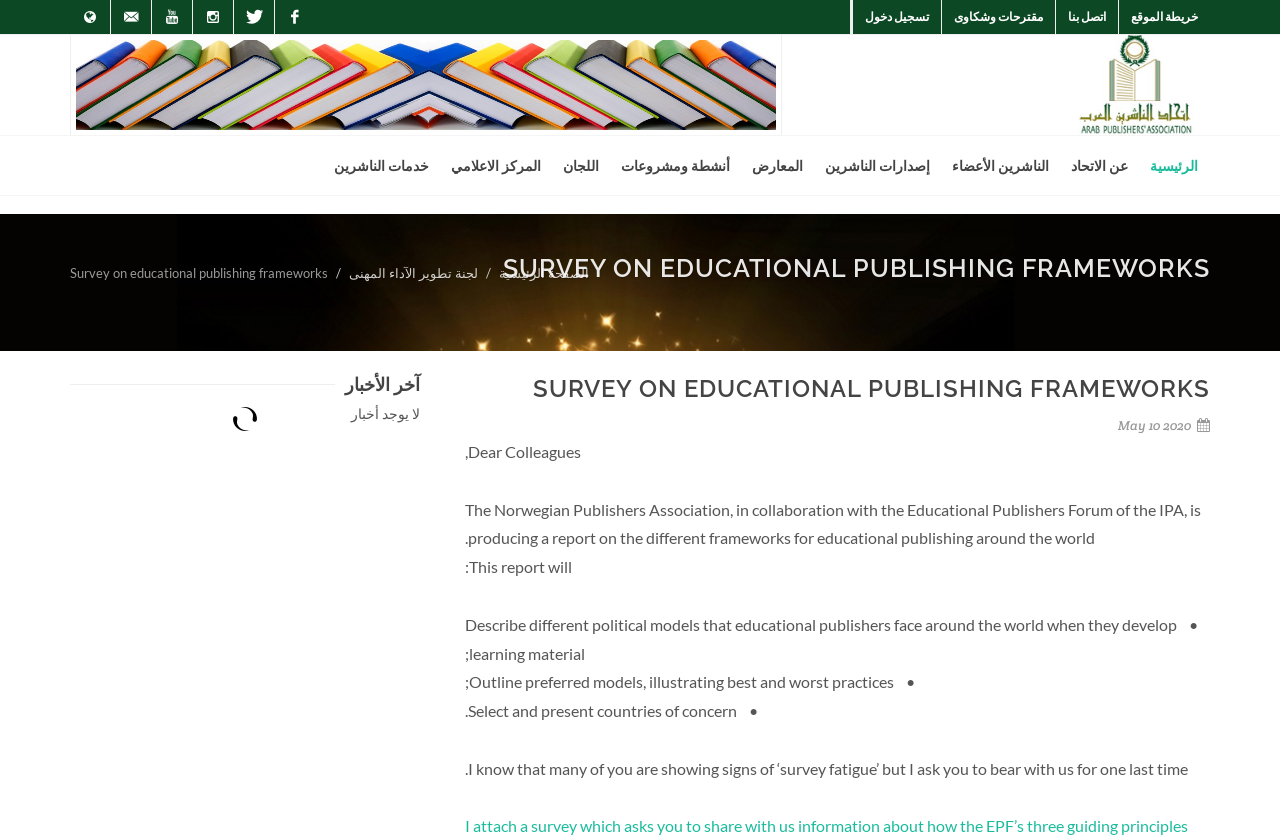Please identify the bounding box coordinates of the area that needs to be clicked to fulfill the following instruction: "View the ABOUT section."

None